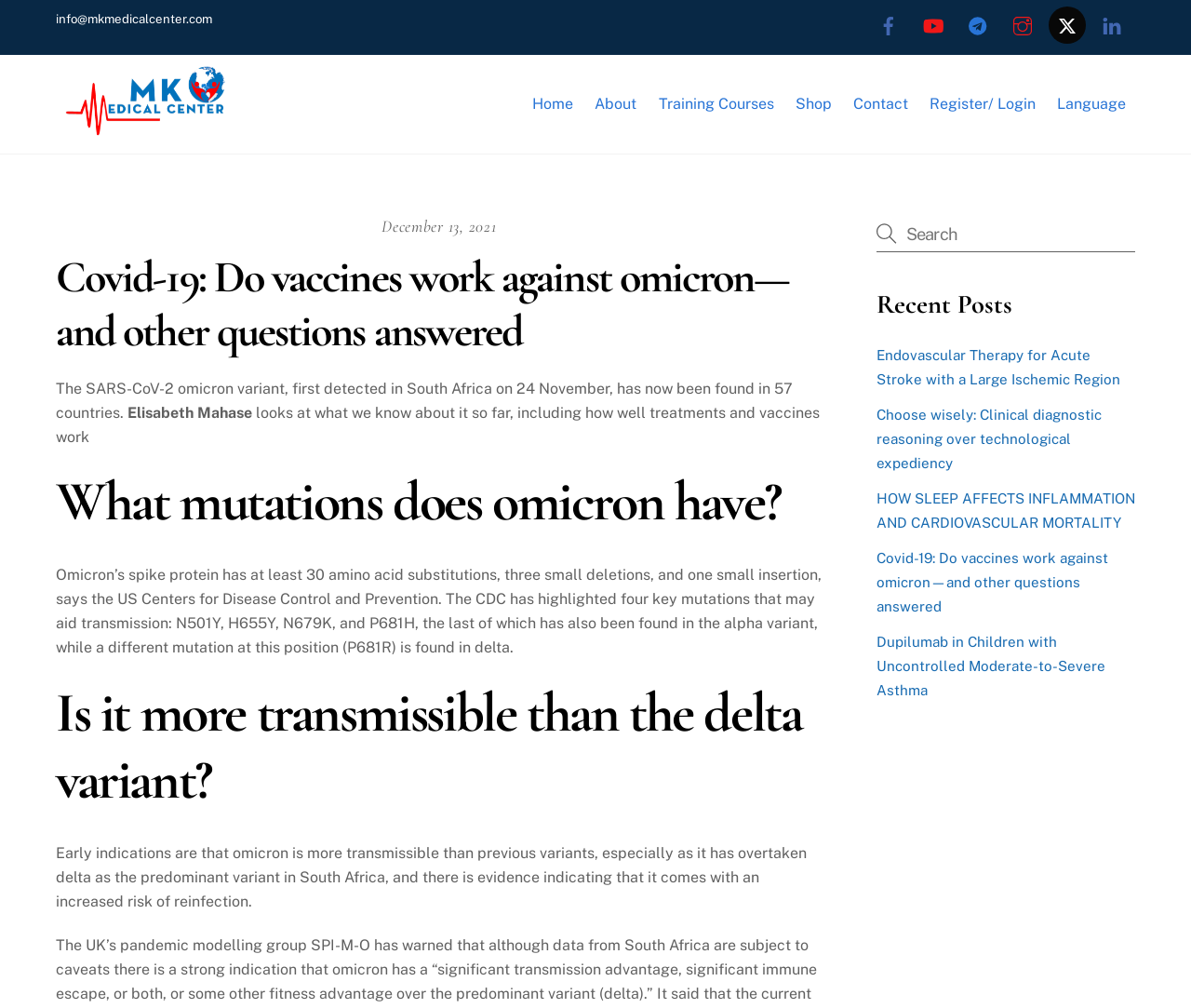What is the topic of the article?
Please respond to the question thoroughly and include all relevant details.

I determined the topic of the article by reading the heading and the first few paragraphs of the article, which mention the omicron variant and its characteristics.